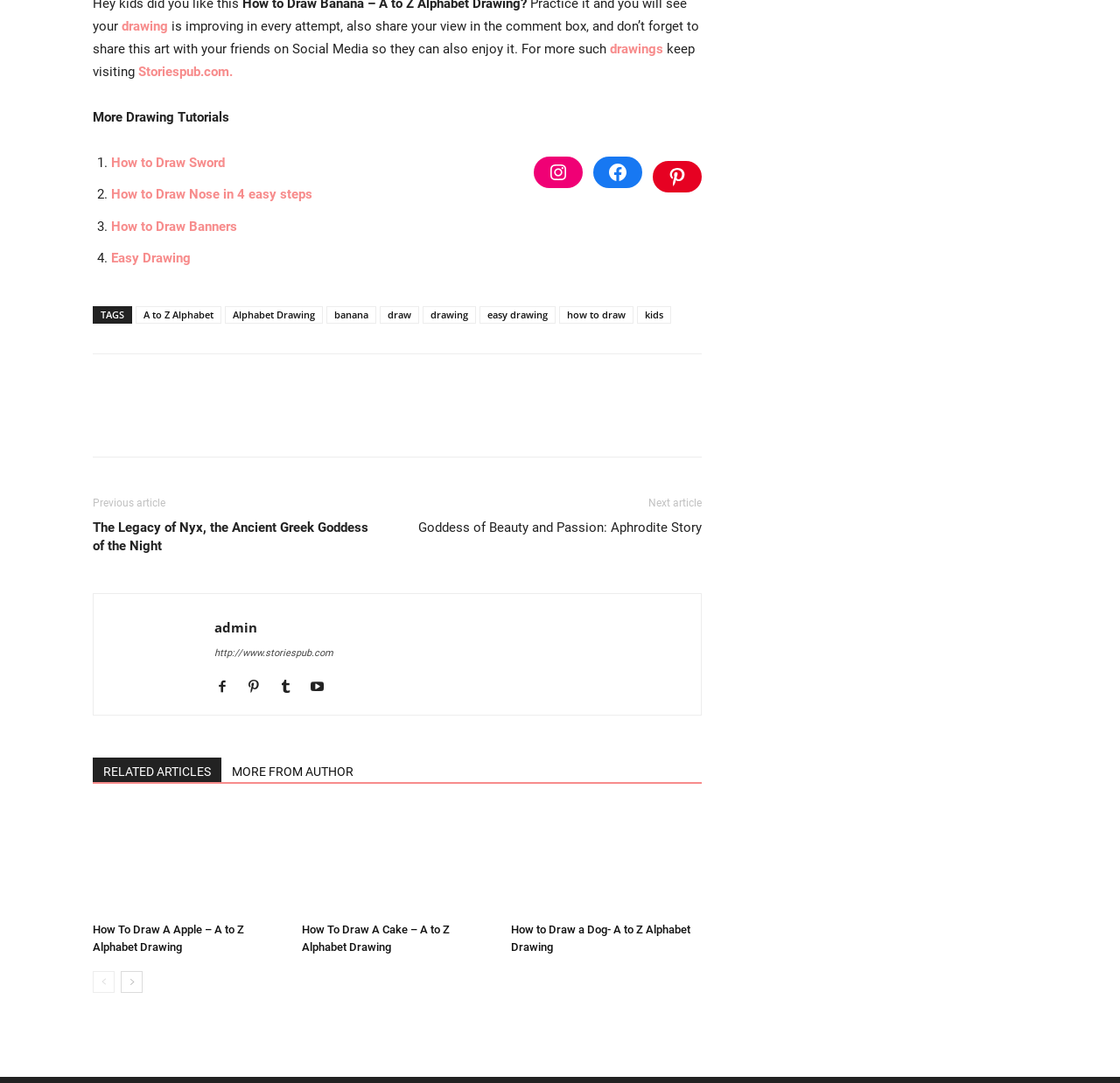Locate the bounding box coordinates of the area you need to click to fulfill this instruction: 'visit the 'Storiespub.com' website'. The coordinates must be in the form of four float numbers ranging from 0 to 1: [left, top, right, bottom].

[0.123, 0.059, 0.208, 0.074]